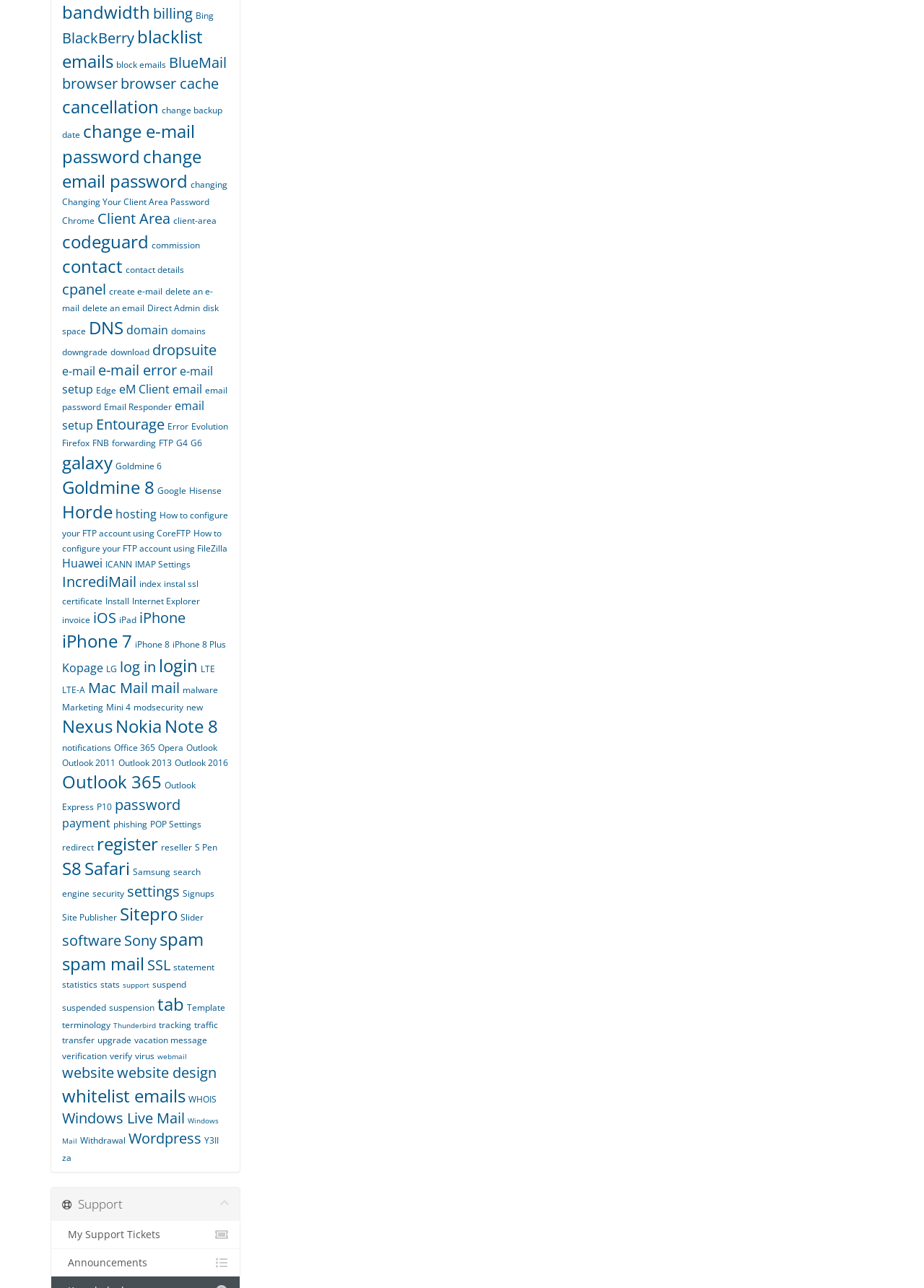How many email clients are mentioned on the webpage?
From the screenshot, supply a one-word or short-phrase answer.

More than 10